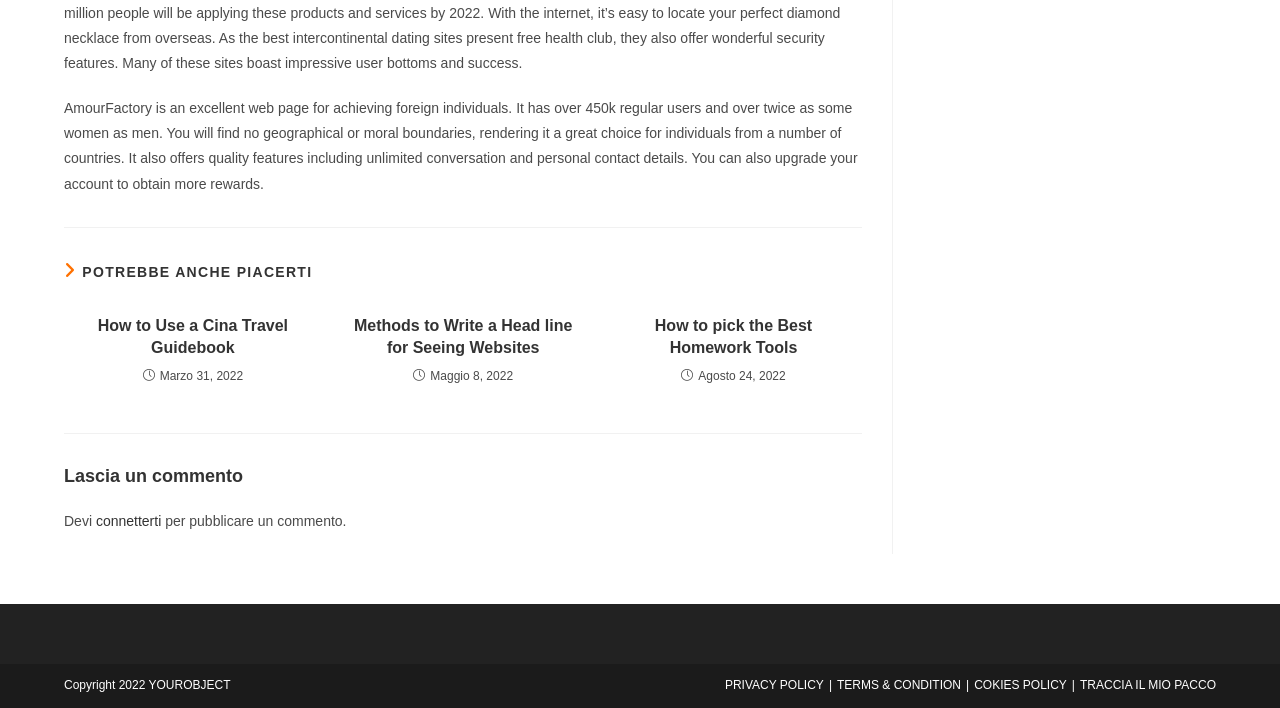Locate the bounding box coordinates of the UI element described by: "Darci Lang". Provide the coordinates as four float numbers between 0 and 1, formatted as [left, top, right, bottom].

None